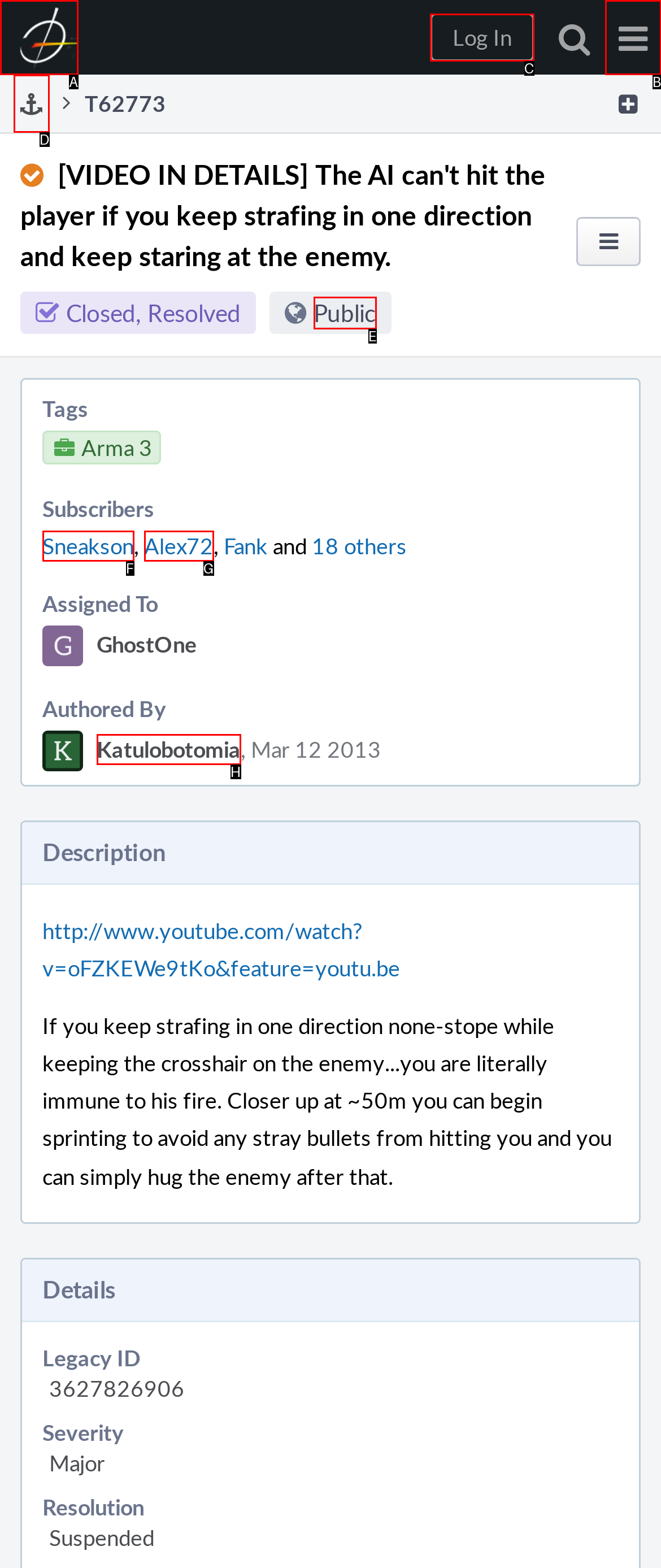Identify the letter of the UI element you should interact with to perform the task: Click the 'Log In' button
Reply with the appropriate letter of the option.

C